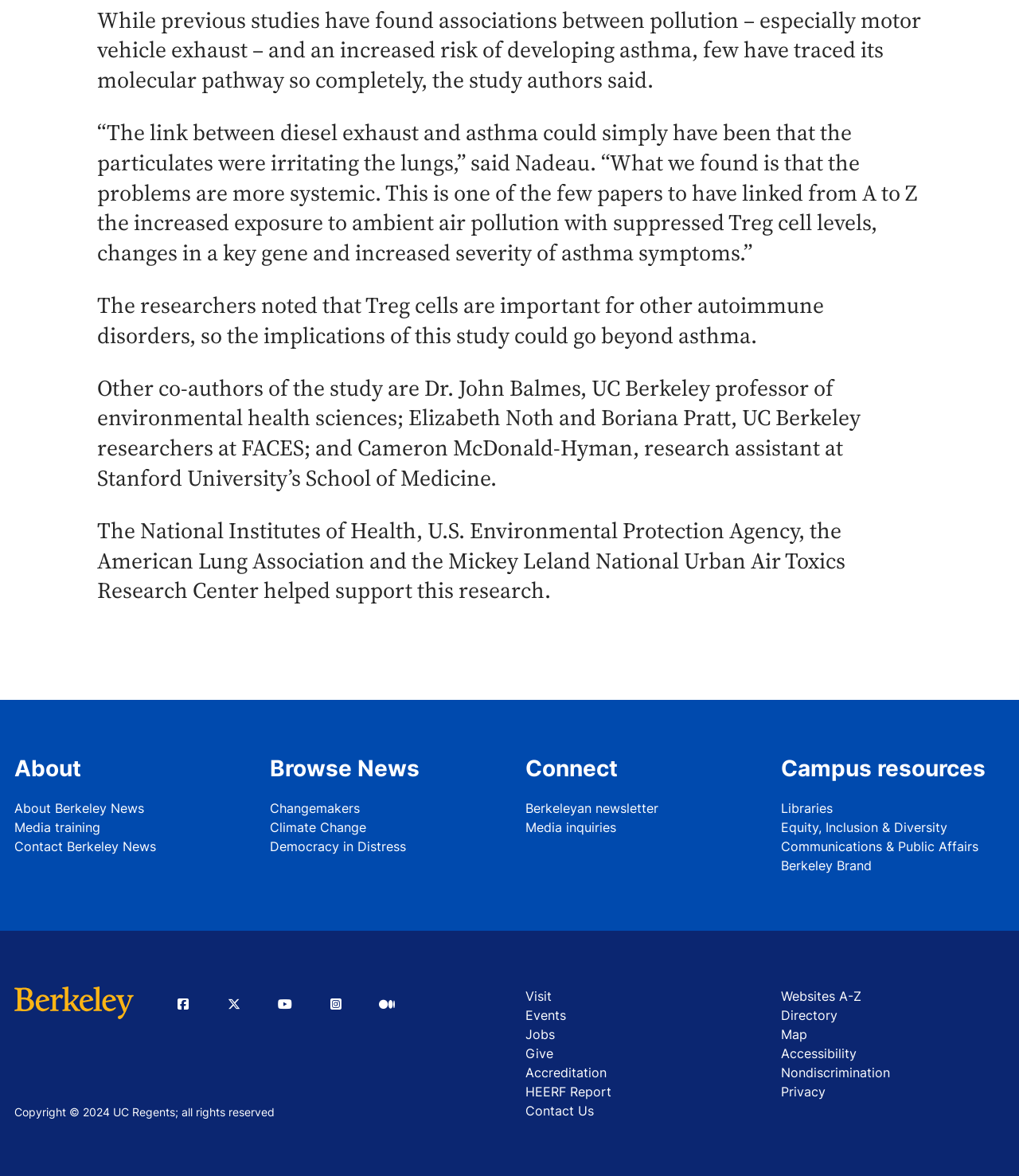Please determine the bounding box coordinates of the element's region to click for the following instruction: "Contact Berkeley News".

[0.014, 0.711, 0.234, 0.728]